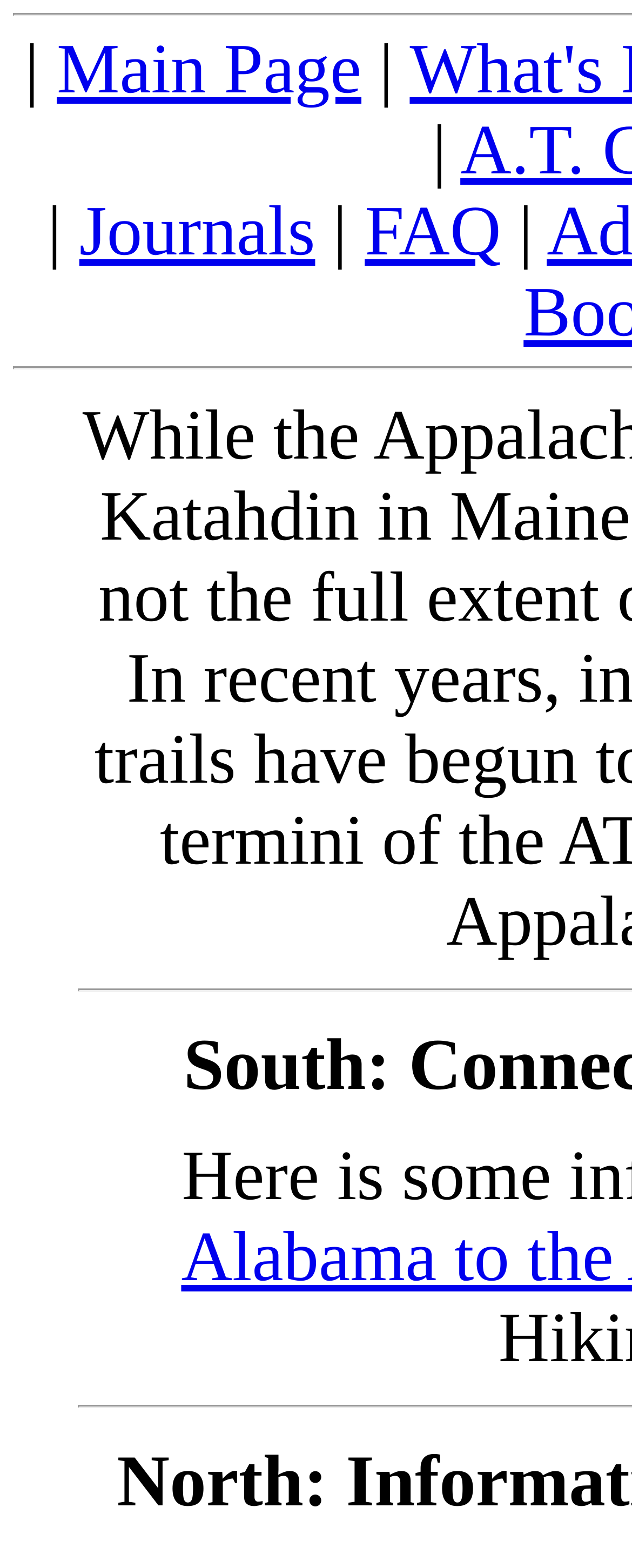What is the second link on the webpage?
Give a single word or phrase as your answer by examining the image.

Journals